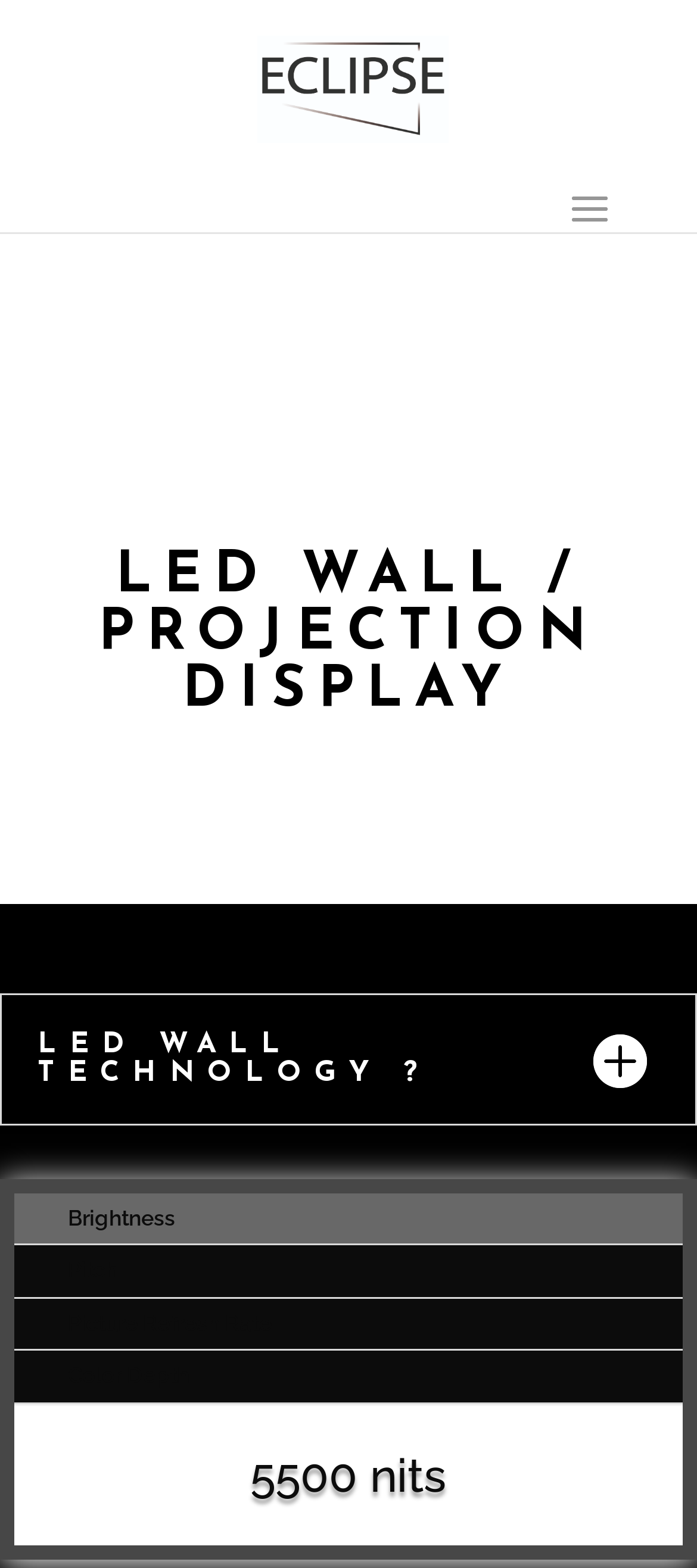Carefully examine the image and provide an in-depth answer to the question: What is the brightness of the LED wall technology?

I found the answer by looking at the section that describes the LED wall technology, where I saw a link to 'Brightness' and a static text next to it that says '5500 nits'.